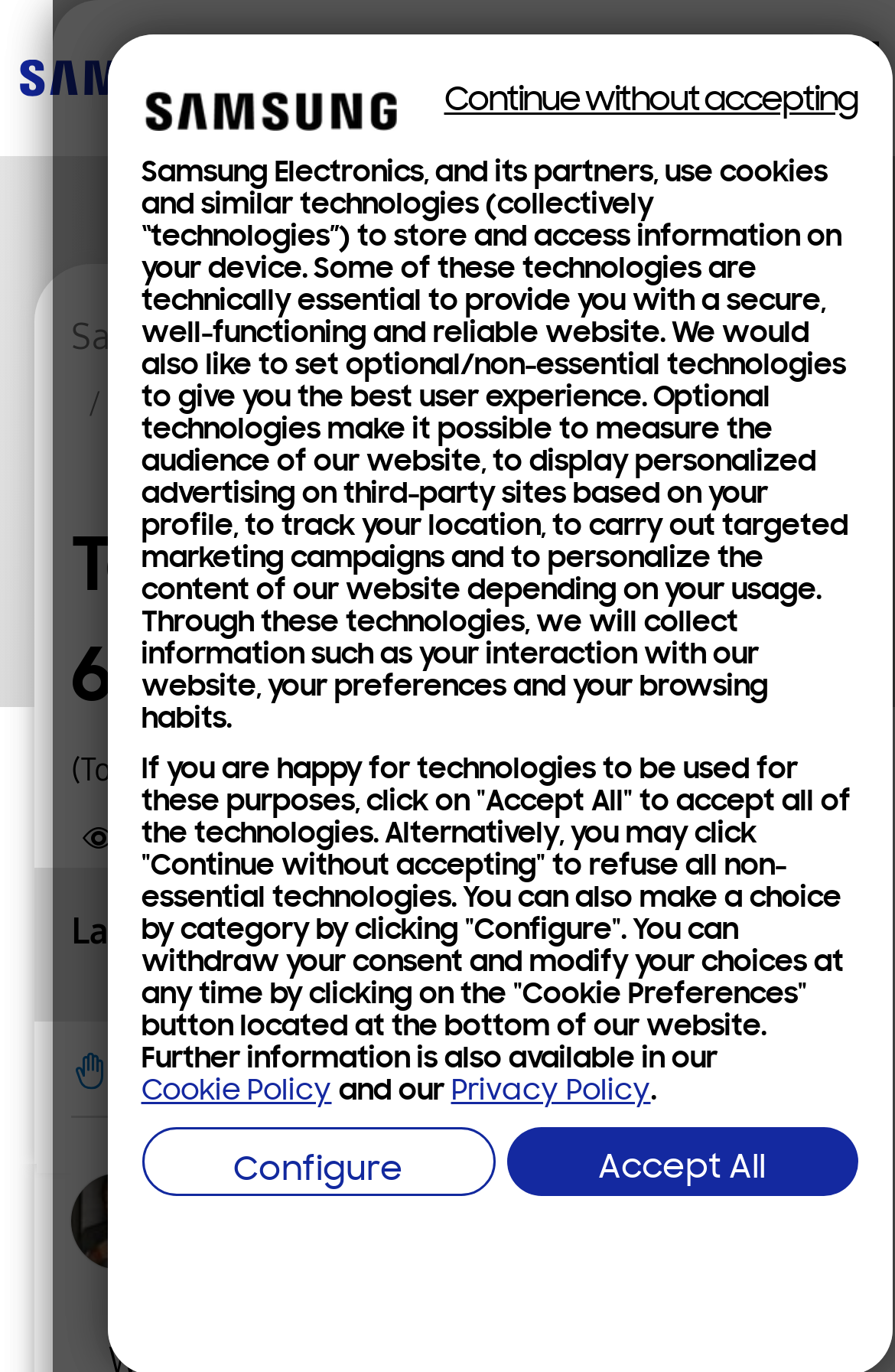Predict the bounding box coordinates of the area that should be clicked to accomplish the following instruction: "Go to the 'S-Series' page". The bounding box coordinates should consist of four float numbers between 0 and 1, i.e., [left, top, right, bottom].

[0.233, 0.662, 0.446, 0.697]